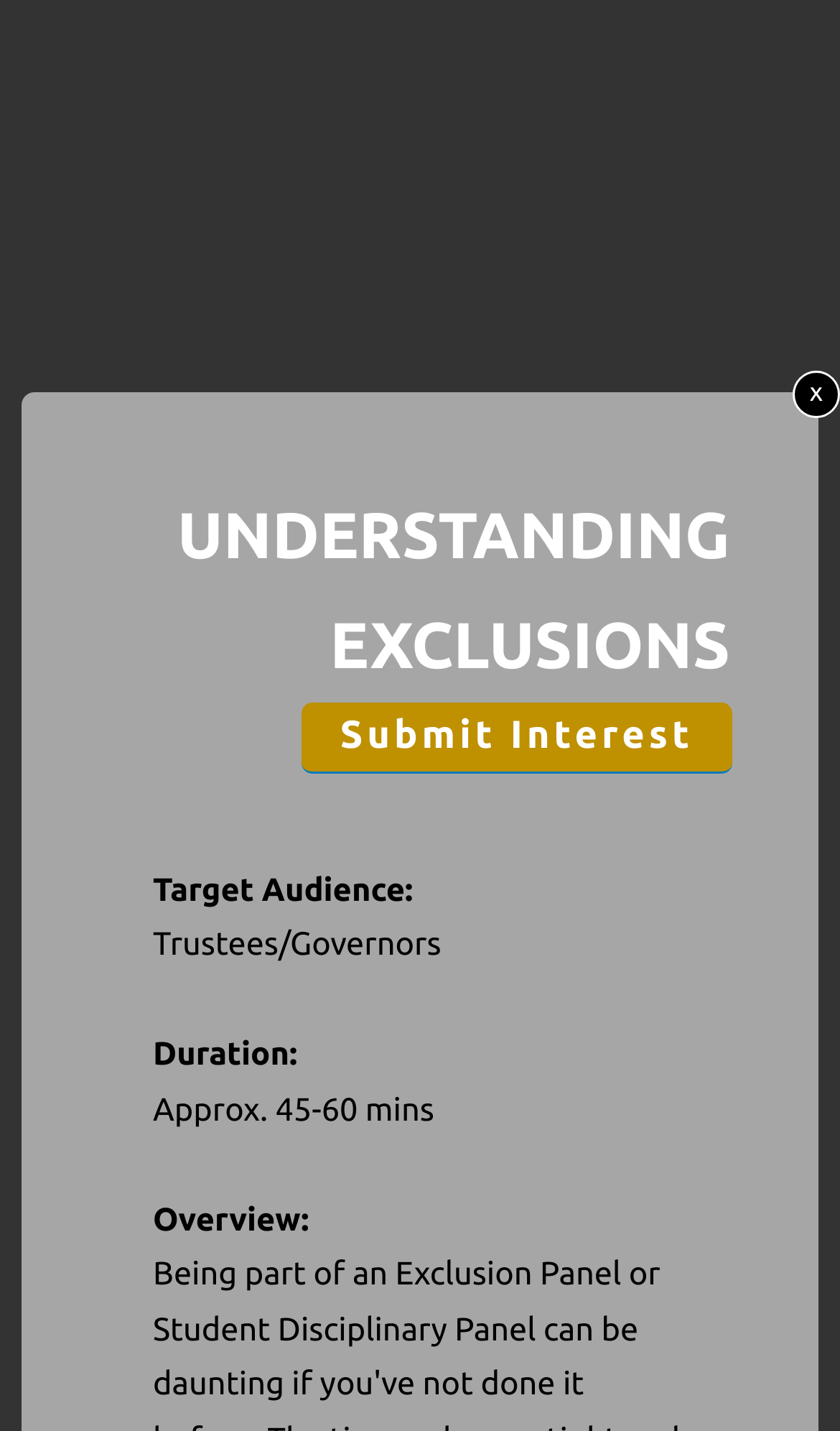Answer the question in one word or a short phrase:
What is the target audience for this webinar?

Trustees/Governors